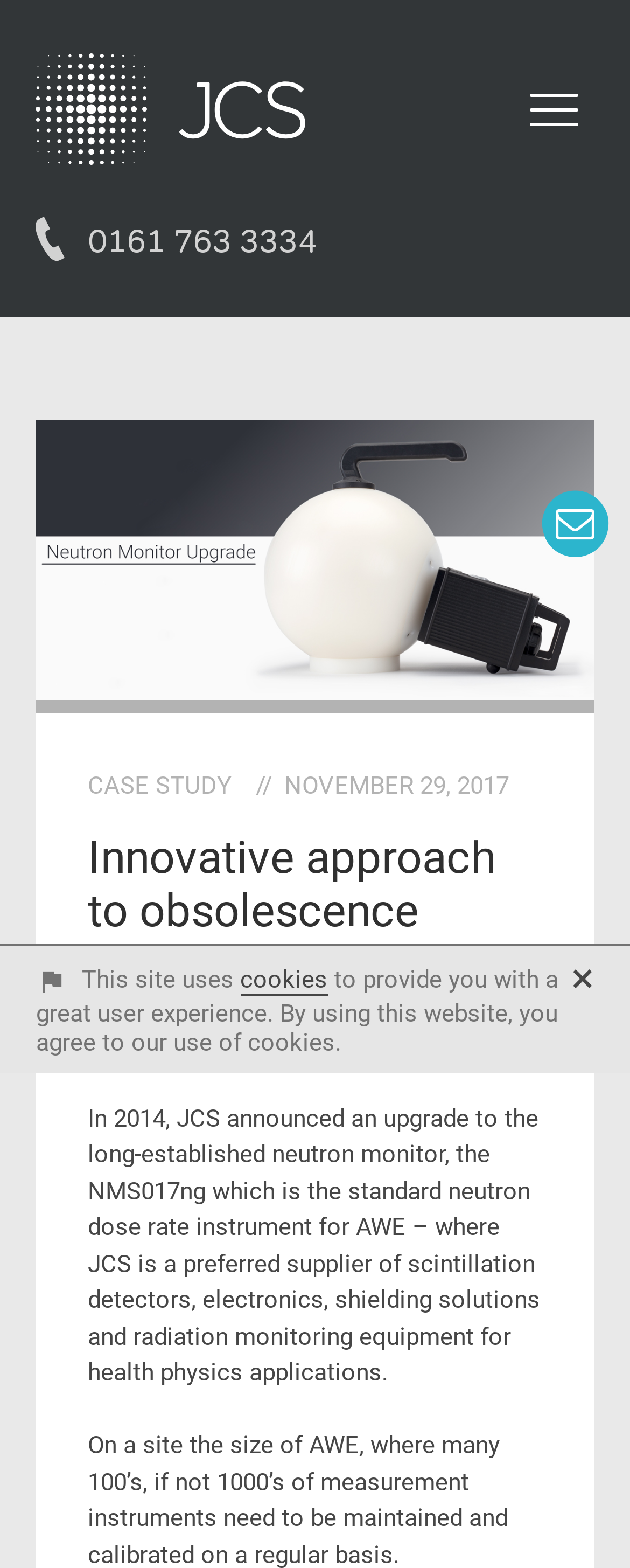What is the topic of the case study?
Please look at the screenshot and answer using one word or phrase.

Innovative approach to obsolescence